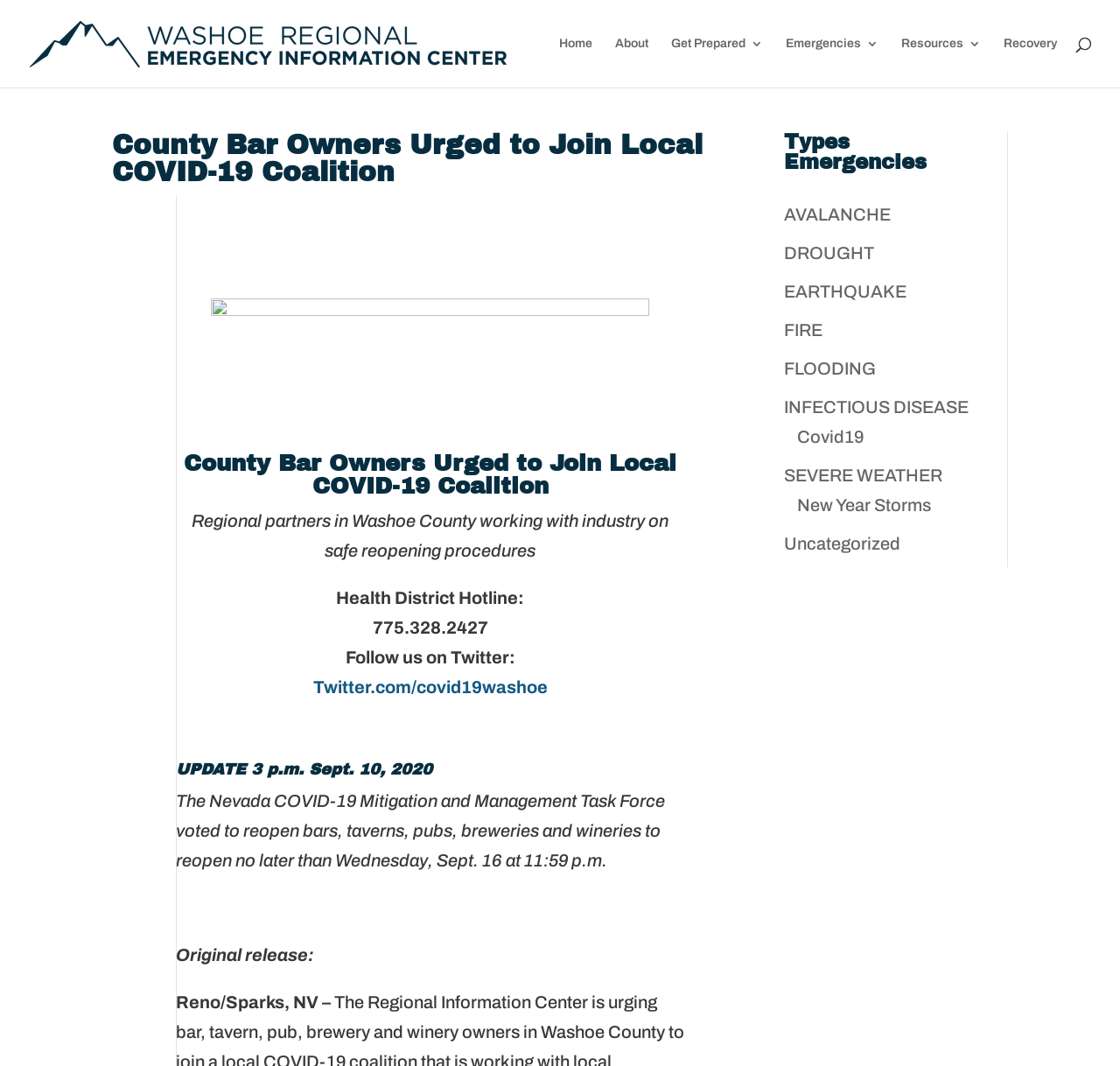Please determine the bounding box coordinates of the section I need to click to accomplish this instruction: "Learn about COVID-19".

[0.712, 0.401, 0.771, 0.419]